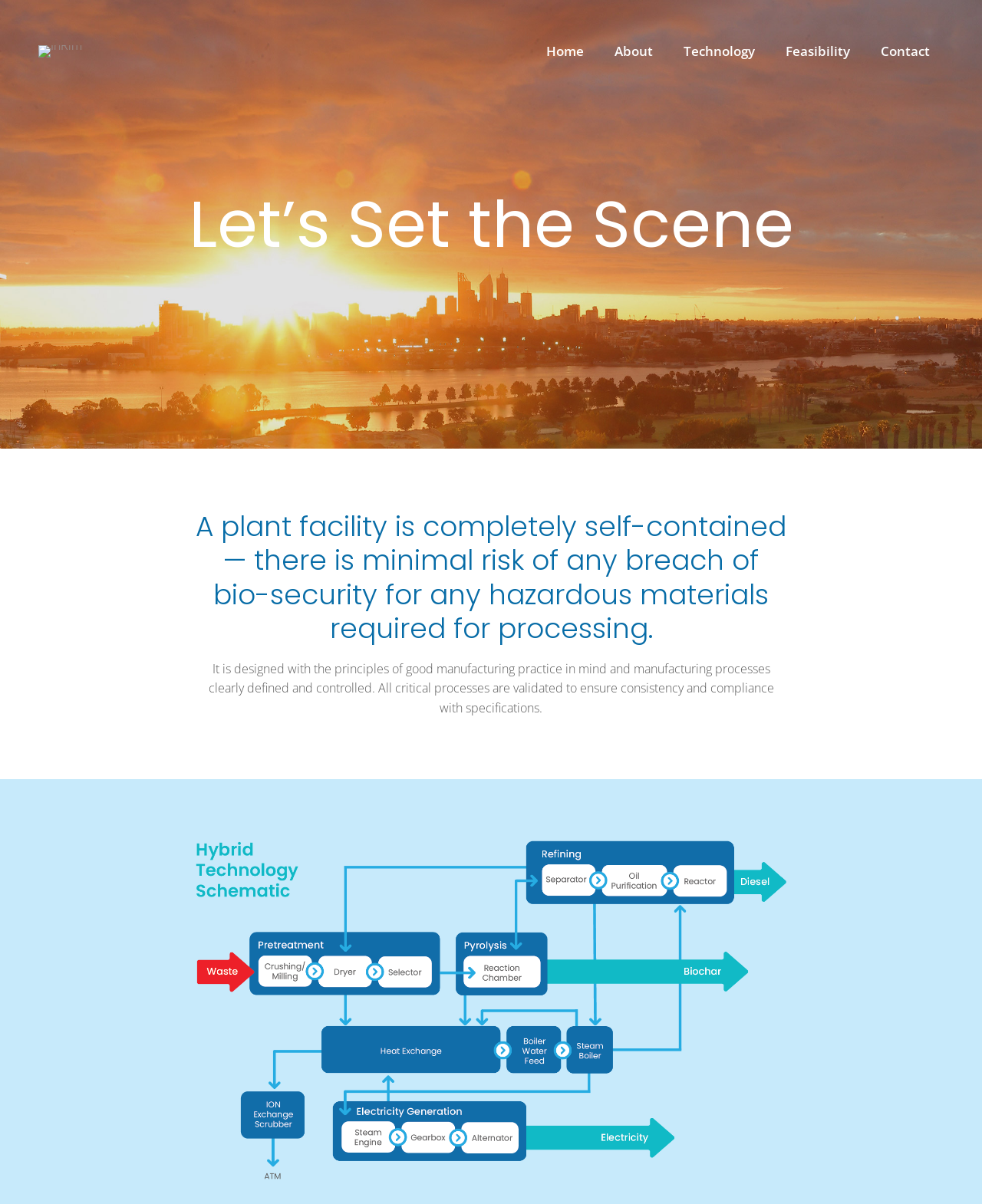Respond to the following question using a concise word or phrase: 
How many links are in the top navigation menu?

5